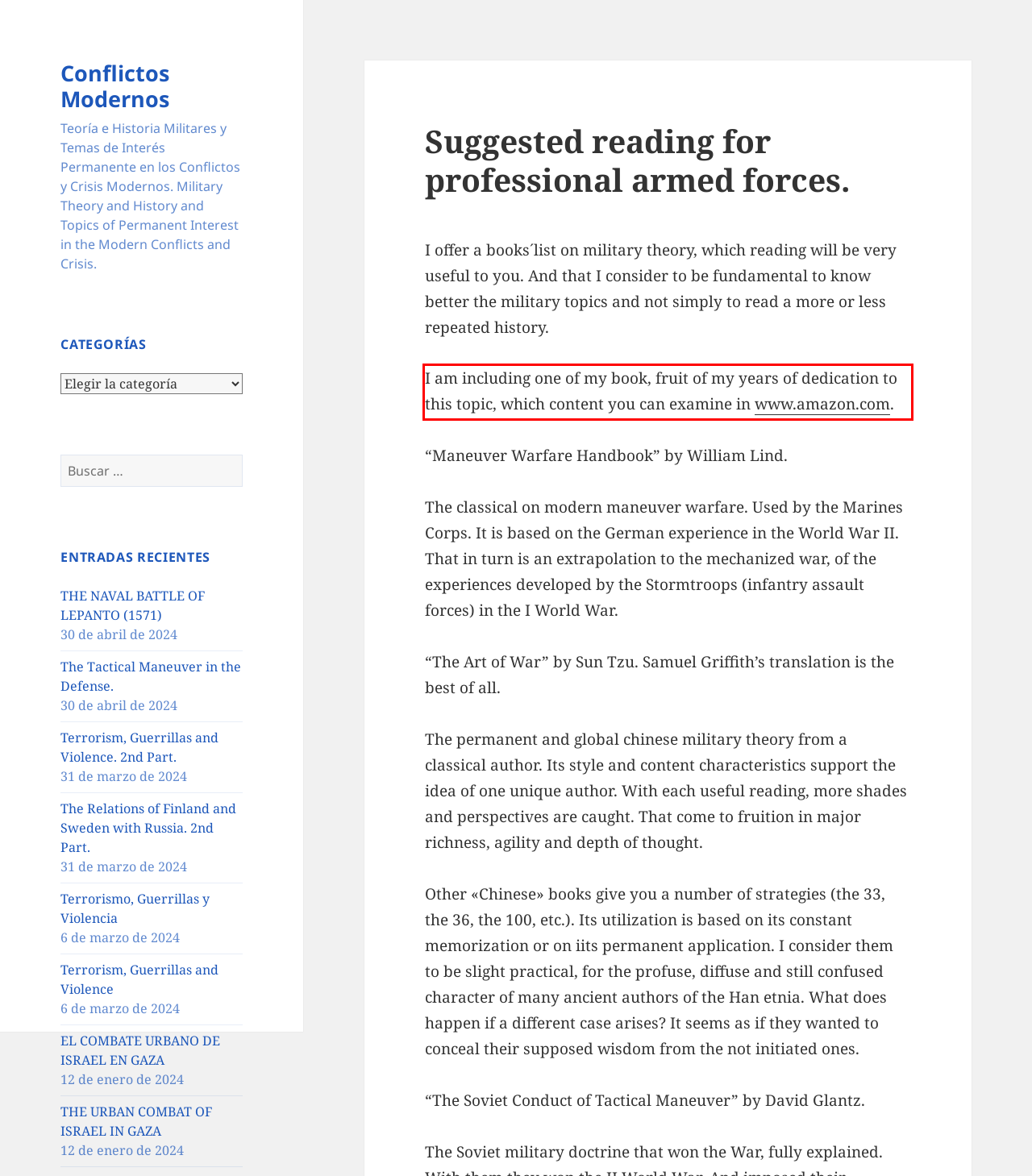You are given a screenshot showing a webpage with a red bounding box. Perform OCR to capture the text within the red bounding box.

I am including one of my book, fruit of my years of dedication to this topic, which content you can examine in www.amazon.com.